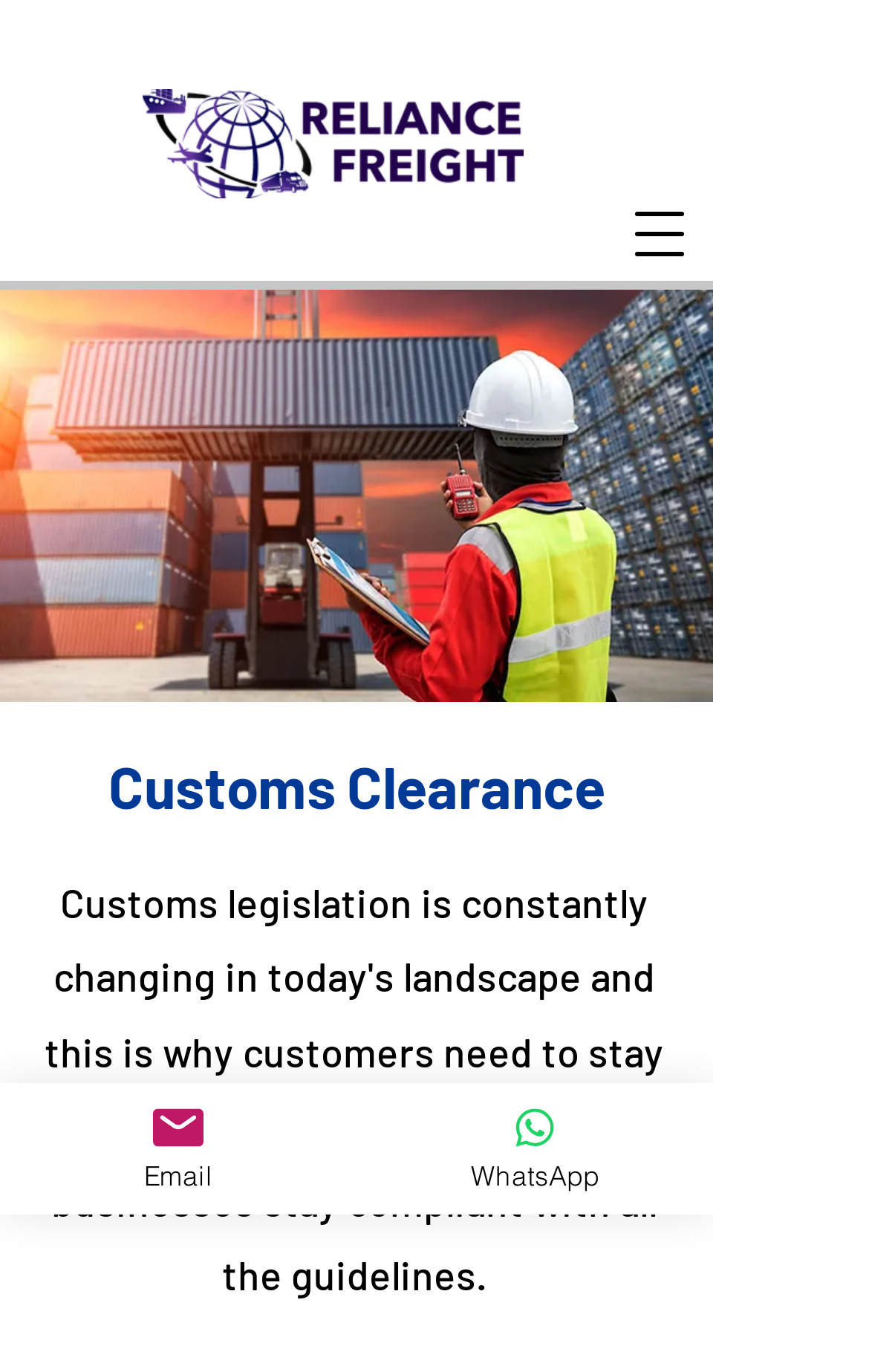Describe in detail what you see on the webpage.

The webpage is about Customs Clearance services provided by Reliance Freight. At the top-right corner, there is a button to open a navigation menu. Below the button, the company name "Reliance Freight Agency" is displayed with its logo. 

On the left side of the page, there is a heading "Customs Clearance" in a prominent font size. Next to the heading, there is a large image related to Customs Clearance, taking up most of the top half of the page.

At the bottom of the page, there are two links to contact the company, "Email" and "WhatsApp", with their respective icons. The "Email" link is located at the bottom-left corner, and the "WhatsApp" link is at the bottom-right corner.